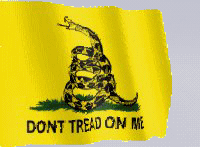Explain the image in a detailed and thorough manner.

The image features a vibrant, animated depiction of the Gadsden flag, prominently displaying a coiled rattlesnake atop a bright yellow background. The phrase "DON'T TREAD ON ME" is emblazoned in bold black letters beneath the snake. This historical flag, originating from the American Revolutionary War, symbolizes resistance and defiance against tyranny, and it has become a popular emblem of personal freedom and limited government. The animation adds a dynamic quality to the flag, enhancing its visibility and impact as a symbol of American patriotism and individual rights.